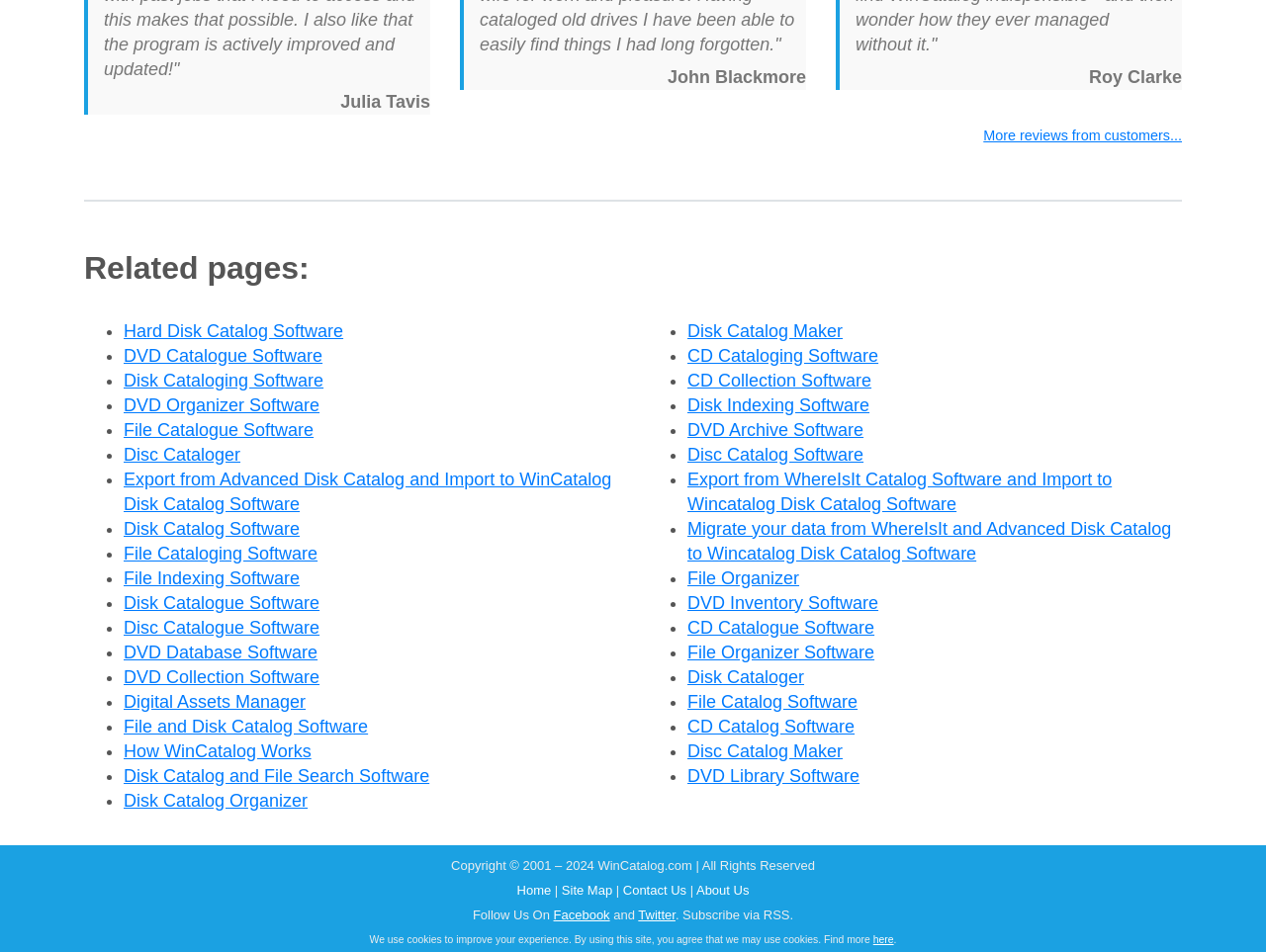Predict the bounding box coordinates for the UI element described as: "More reviews from customers...". The coordinates should be four float numbers between 0 and 1, presented as [left, top, right, bottom].

[0.777, 0.131, 0.934, 0.152]